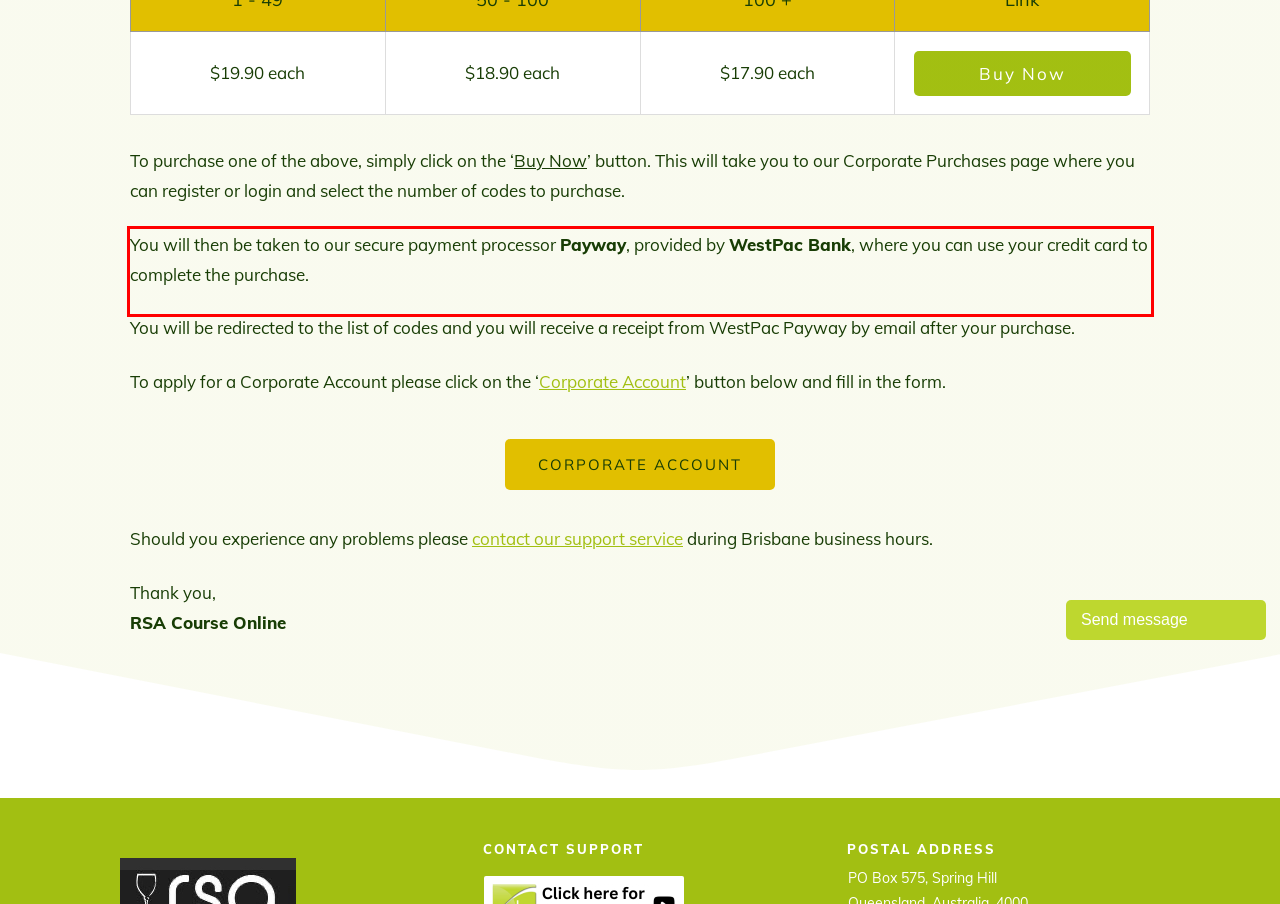You are presented with a screenshot containing a red rectangle. Extract the text found inside this red bounding box.

You will then be taken to our secure payment processor Payway, provided by WestPac Bank, where you can use your credit card to complete the purchase.